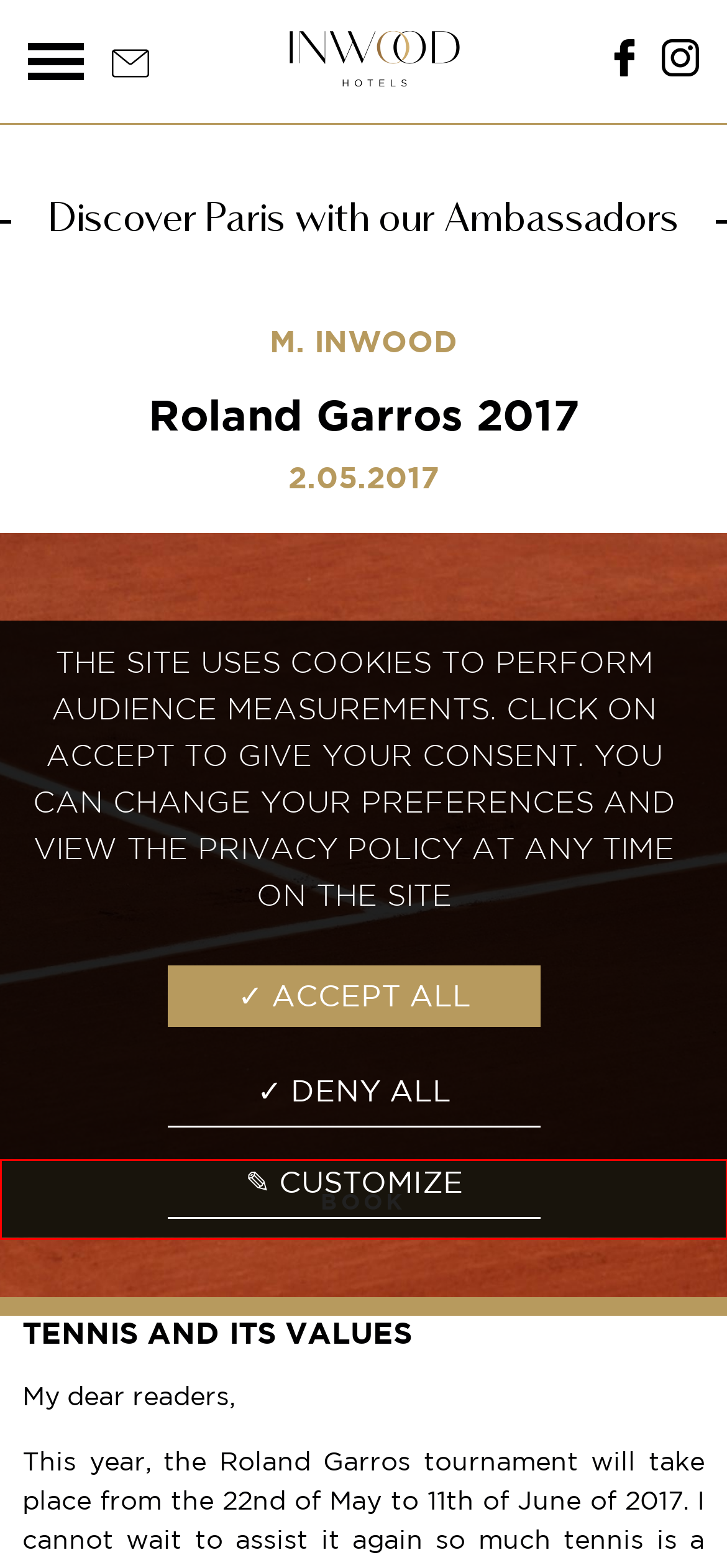You have a screenshot of a webpage with a red bounding box around an element. Select the webpage description that best matches the new webpage after clicking the element within the red bounding box. Here are the descriptions:
A. Le Walt Hotel | Official website – Paris
B. Book secure
C. La Bourdonnais Hotel | Official website - Hotel Paris 7th district
D. Arcanse | Lifestyle Hotel Arcachon | Official Website
E. Hotel La Malmaison Nice | Official Website - Riviera Hotel
F. Roland-Garros - The official site
G. The Derby Alma Hotel, Paris | Official Website - Boutique hotel
H. Hotel Le Tourville | Official Website - 7th Arrondissement Paris Hotel

B